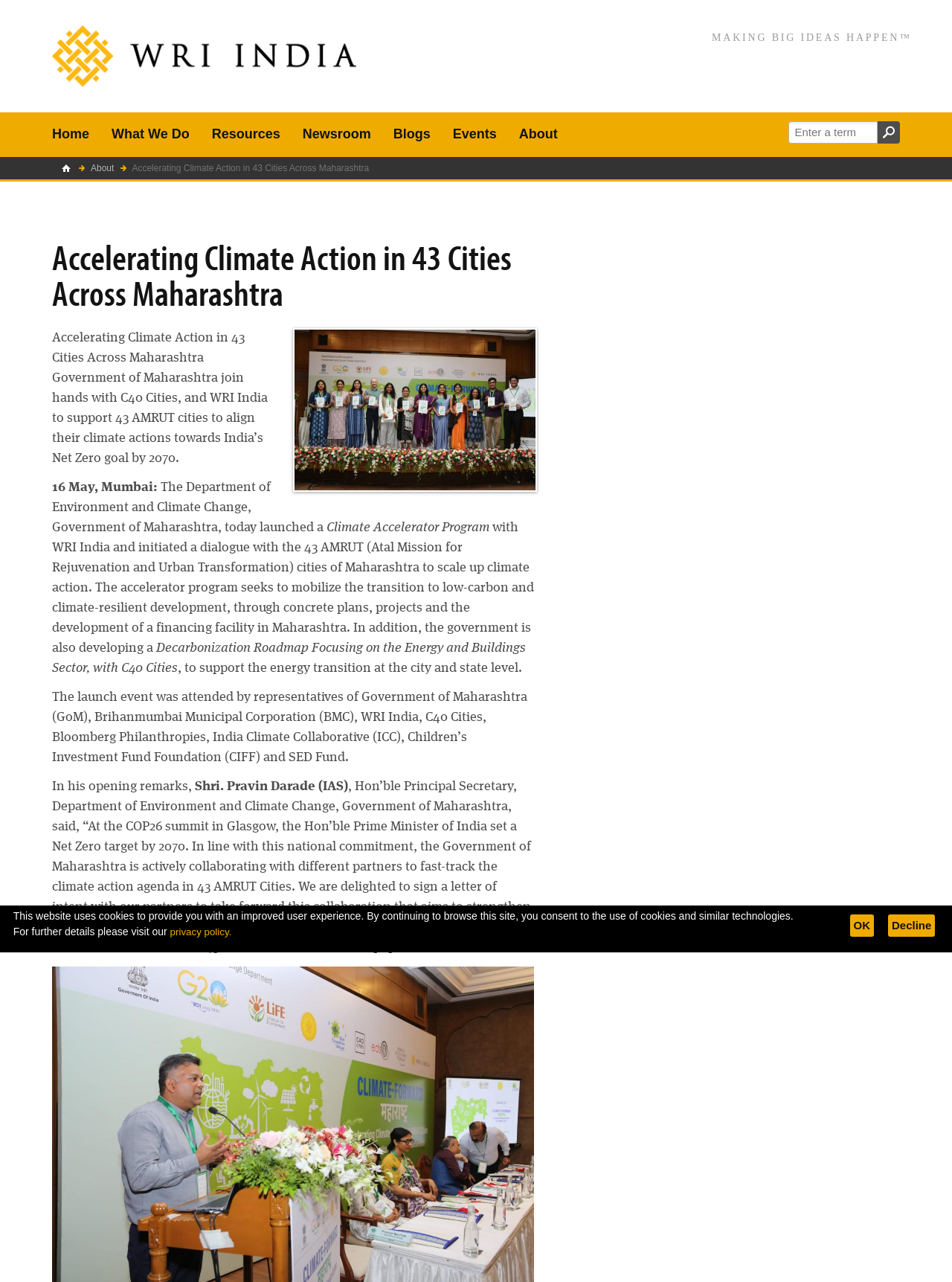How many cities are part of the Climate Accelerator Program?
Please provide a comprehensive answer based on the visual information in the image.

The webpage states that the Government of Maharashtra is collaborating with WRI India to support 43 AMRUT cities to align their climate actions towards India's Net Zero goal.